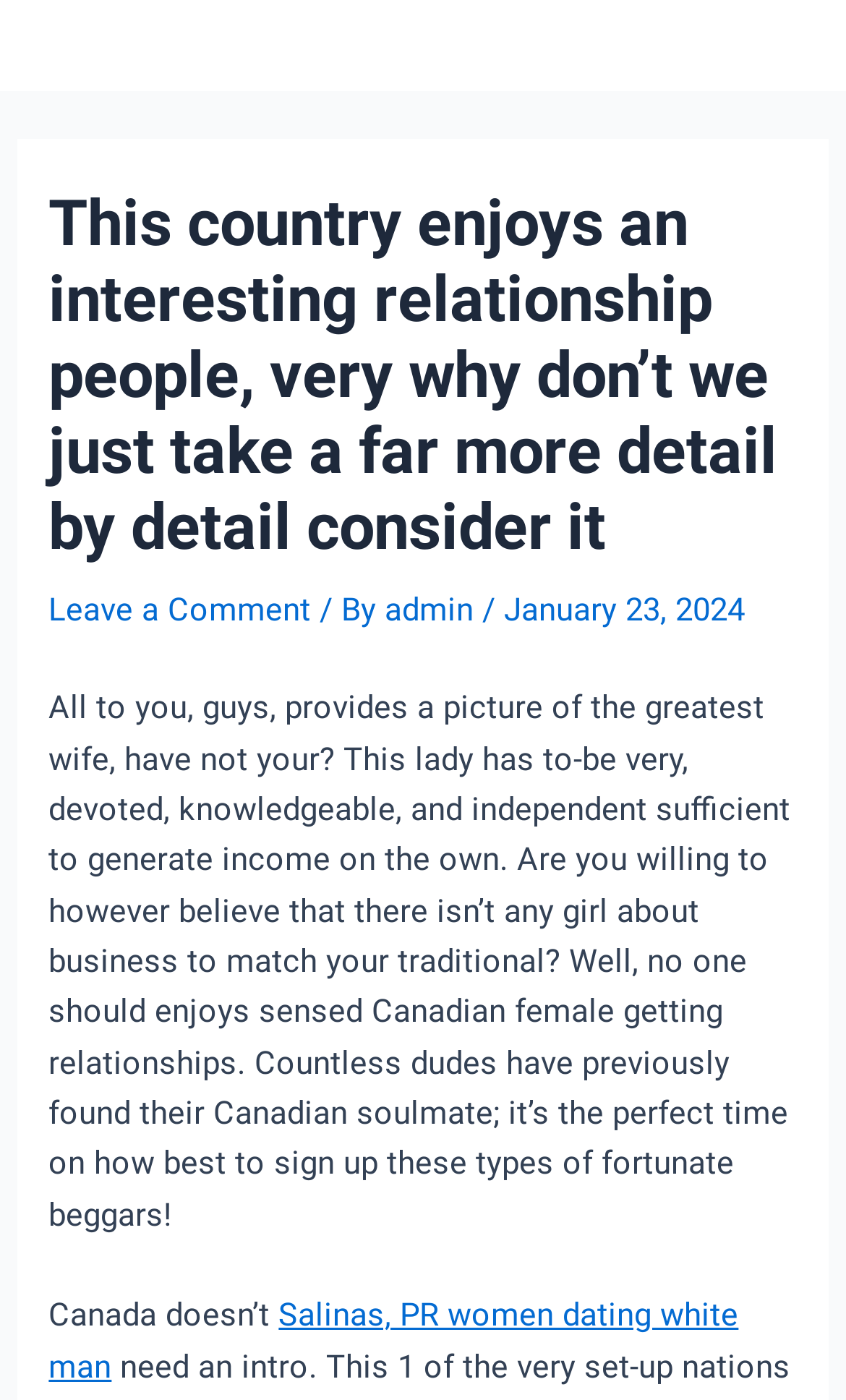Who is the author of the article?
Give a detailed response to the question by analyzing the screenshot.

I found the author of the article by looking at the link element that contains the author's name, which is 'admin'. This element is located below the header and above the main article content, next to the text '/ By'.